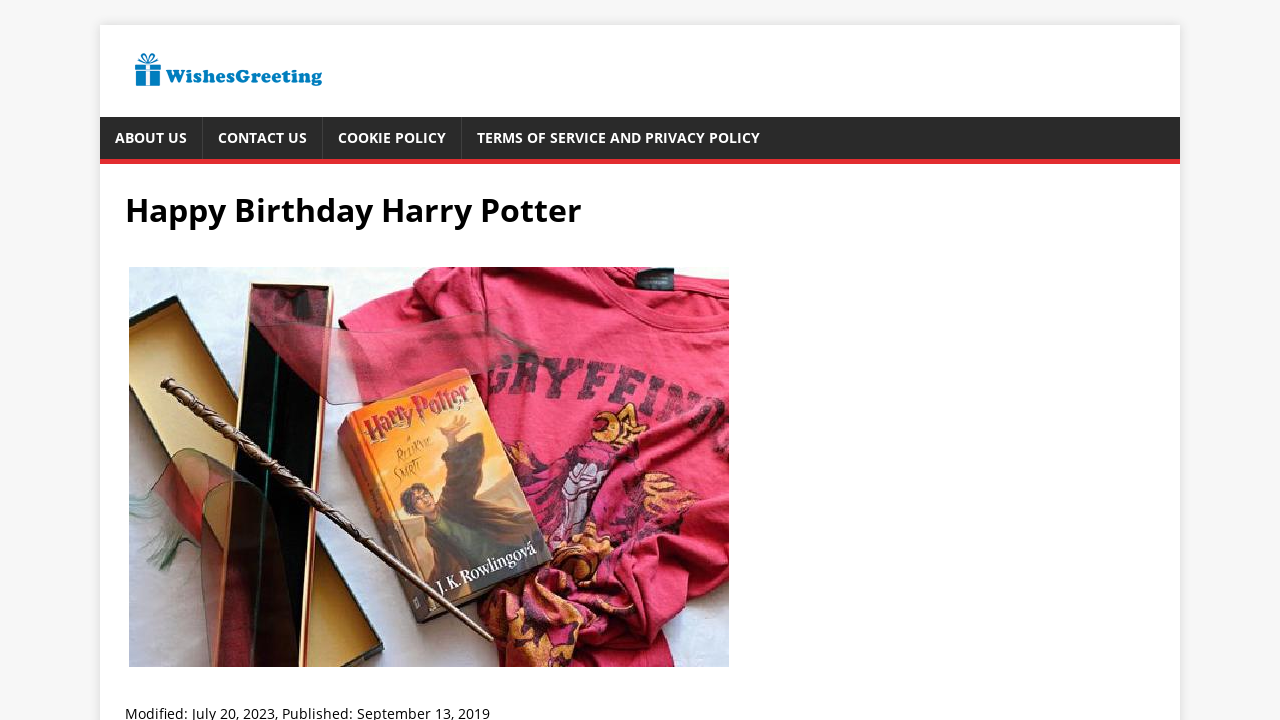Find the bounding box coordinates for the HTML element specified by: "Terms and Conditions".

None